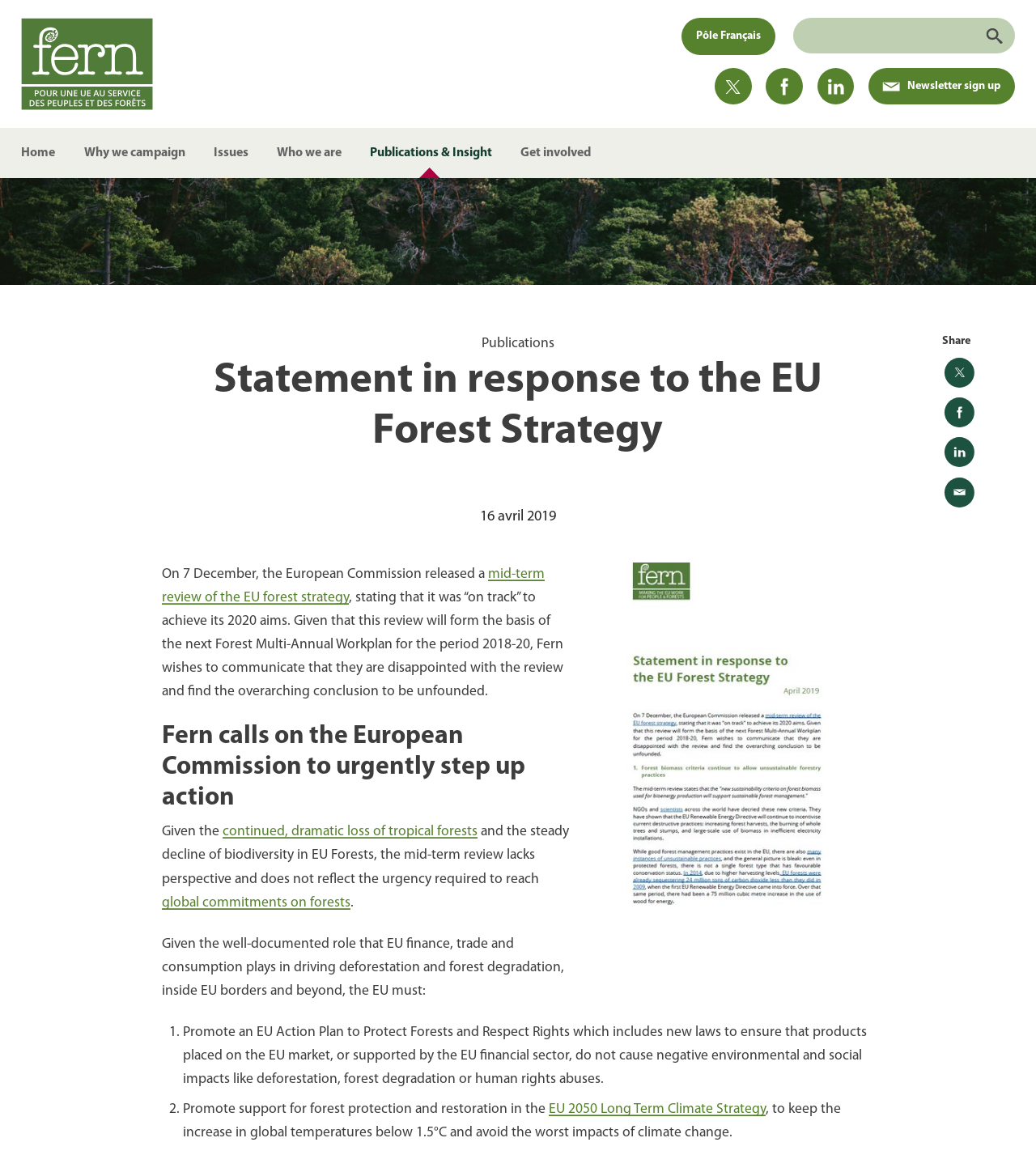What is the European Commission's conclusion about the EU forest strategy?
Refer to the image and answer the question using a single word or phrase.

on track